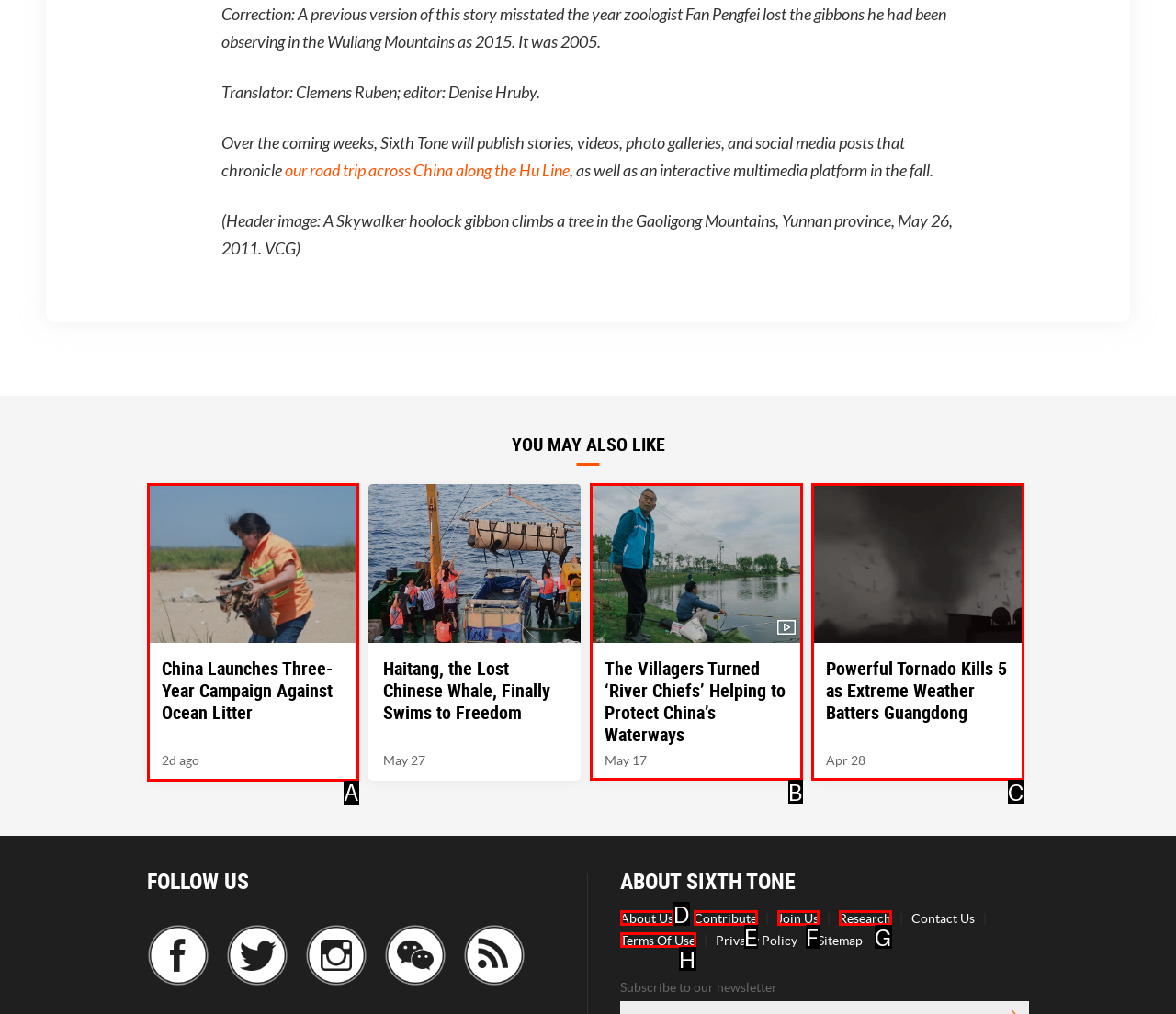Tell me the letter of the UI element I should click to accomplish the task: Click the link to read about China's campaign against ocean litter based on the choices provided in the screenshot.

A